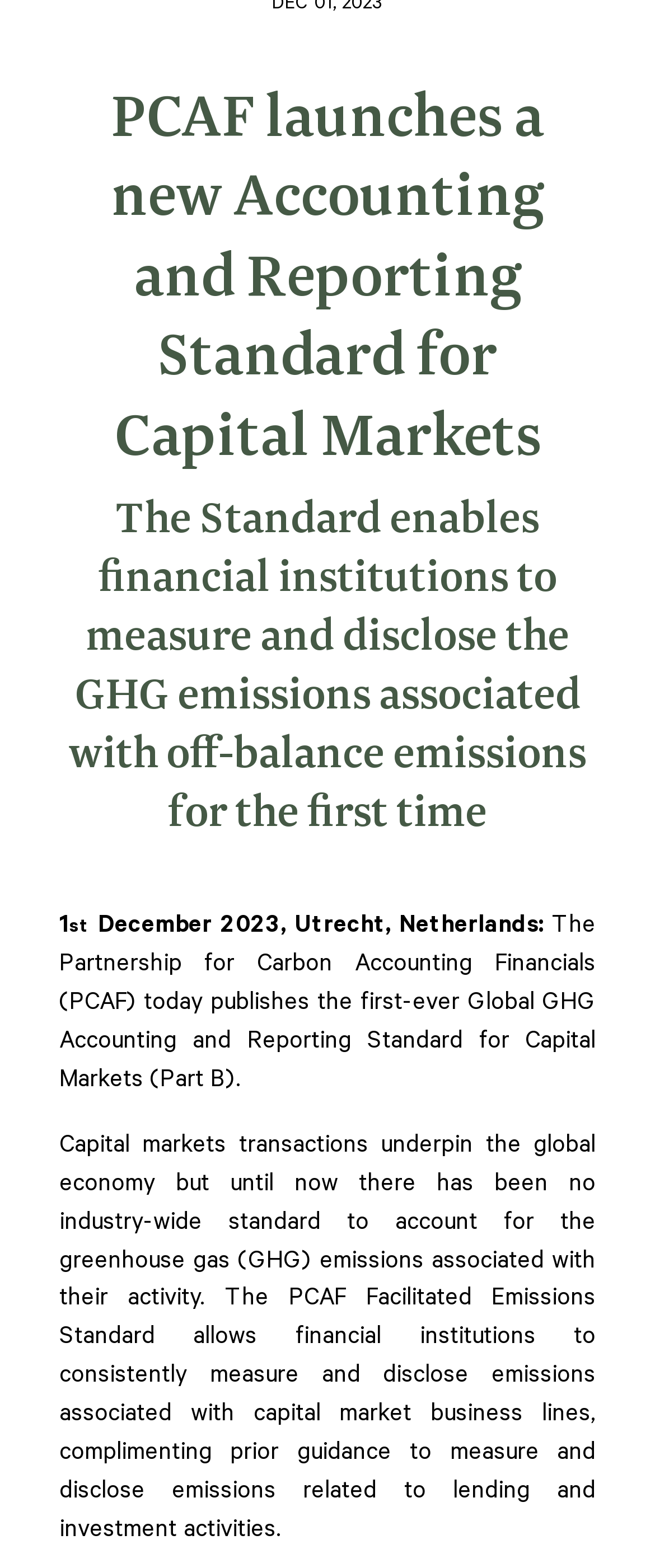Based on the description "Overview of institutions", find the bounding box of the specified UI element.

[0.0, 0.044, 0.5, 0.1]